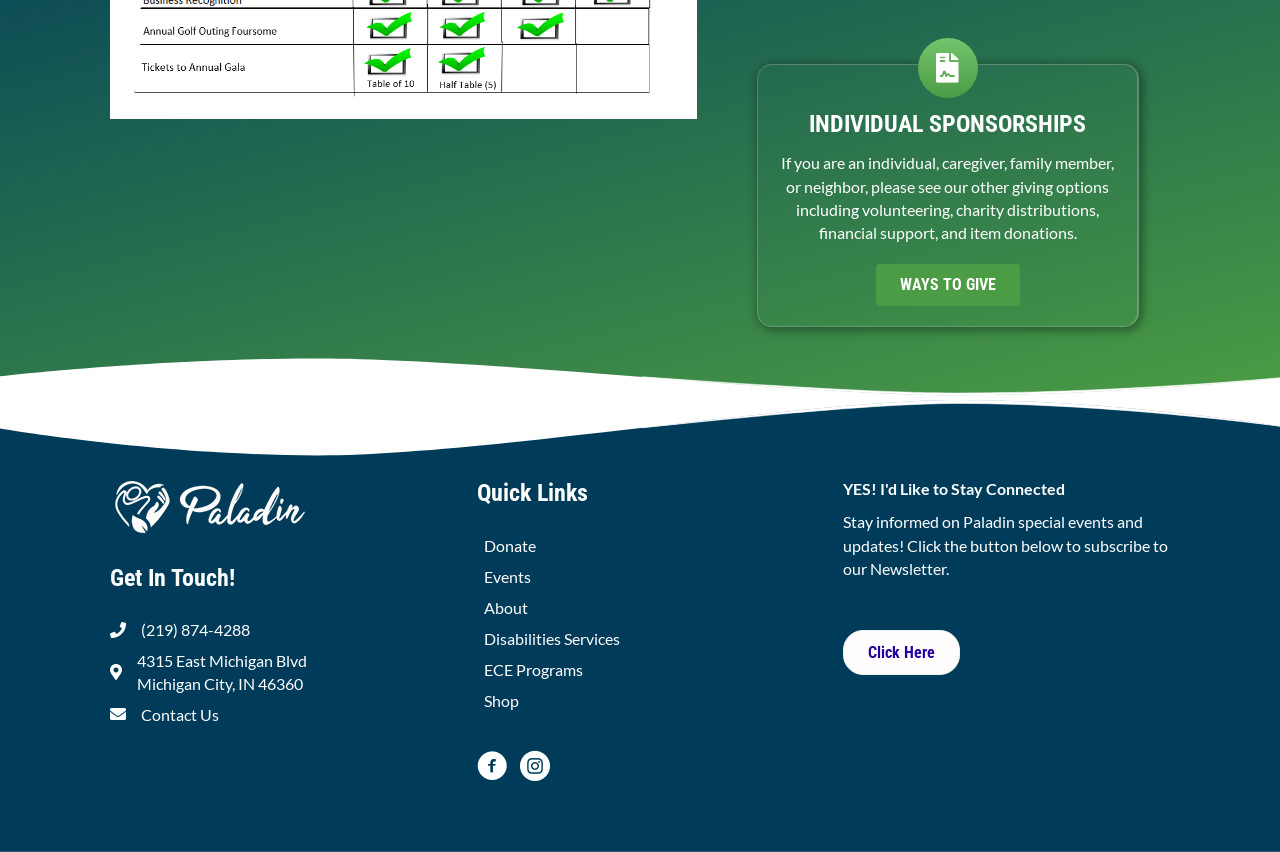Identify the bounding box coordinates of the clickable region required to complete the instruction: "Call the phone number". The coordinates should be given as four float numbers within the range of 0 and 1, i.e., [left, top, right, bottom].

[0.11, 0.725, 0.195, 0.753]